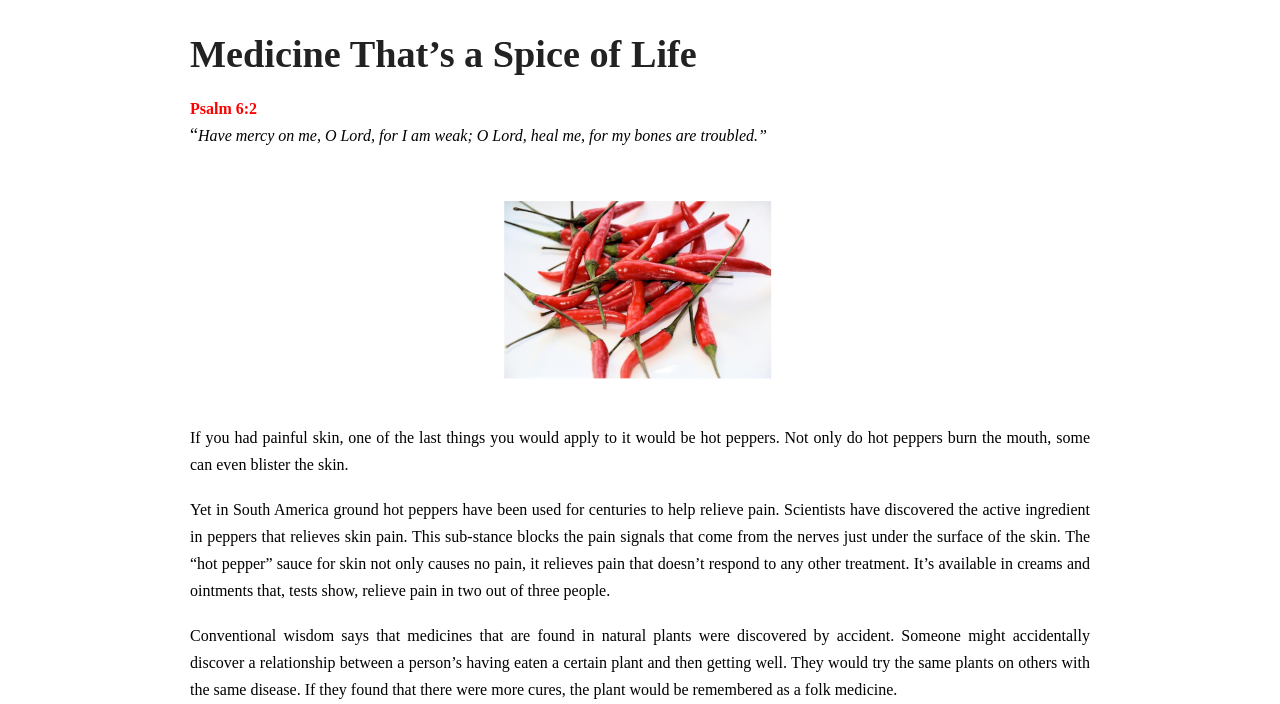Locate and extract the headline of this webpage.

Medicine That’s a Spice of Life